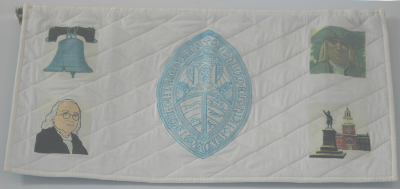Provide your answer in one word or a succinct phrase for the question: 
Who is depicted below the Liberty Bell?

Benjamin Franklin